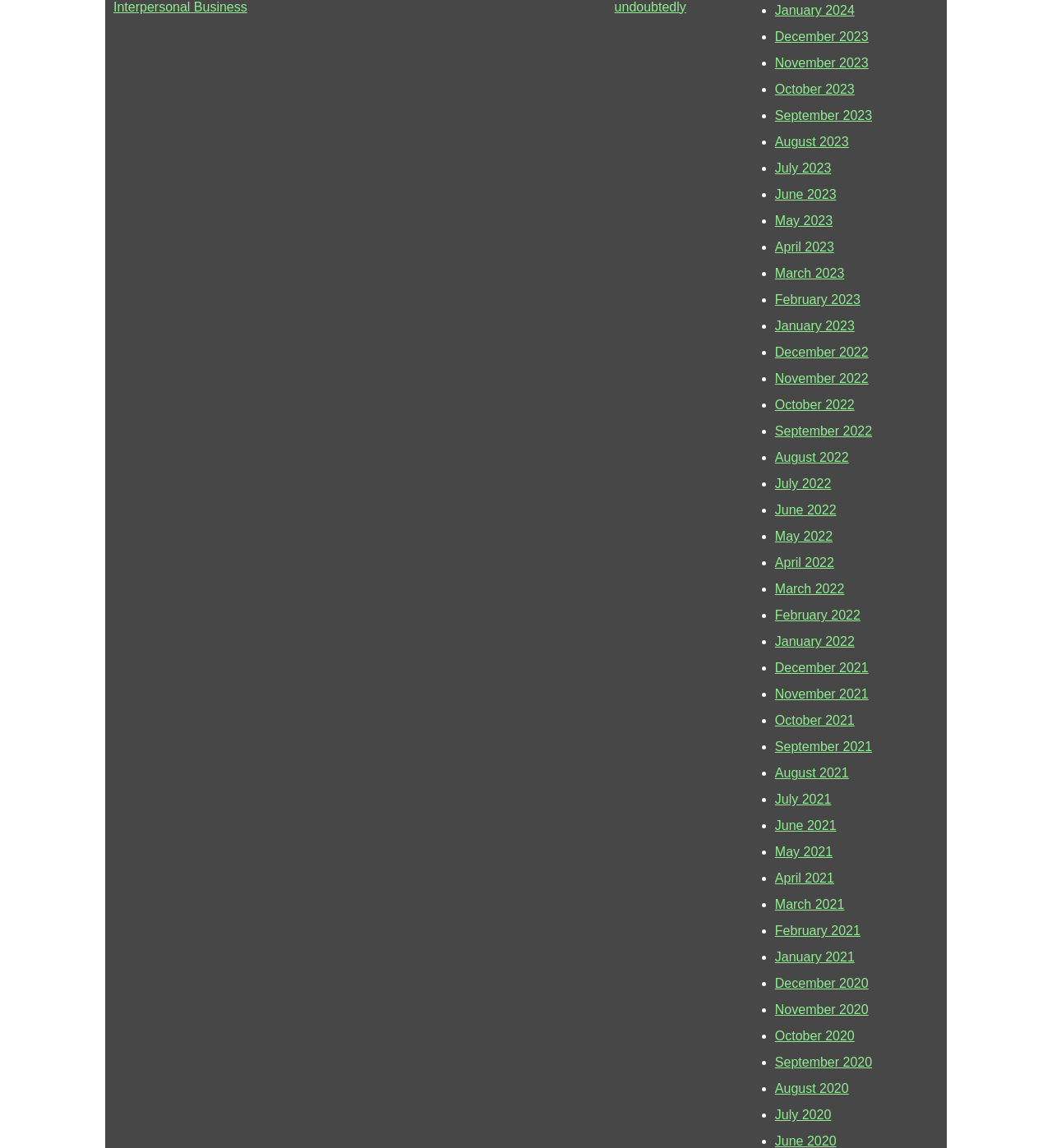Pinpoint the bounding box coordinates for the area that should be clicked to perform the following instruction: "View October 2023".

[0.737, 0.072, 0.812, 0.084]